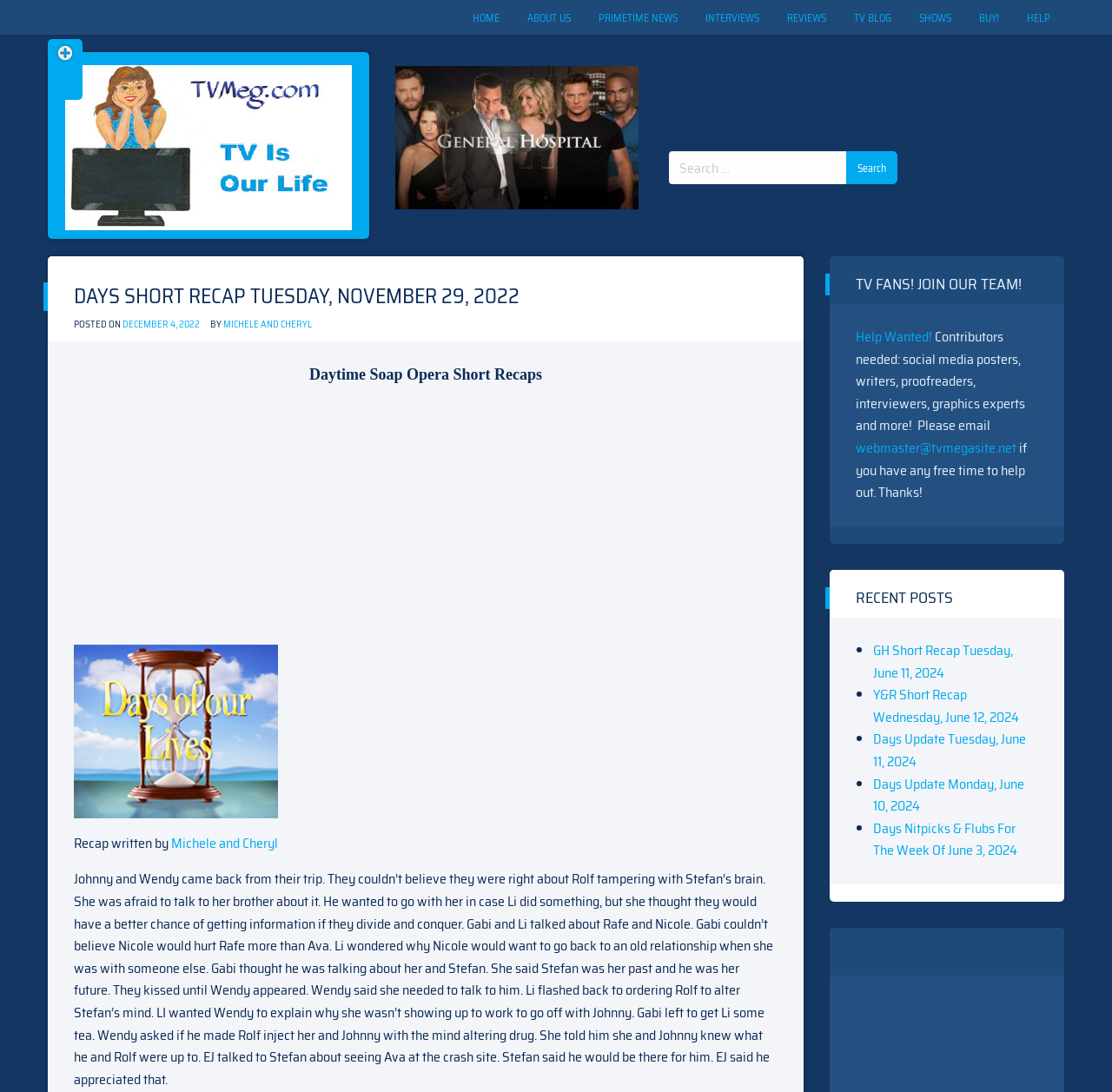Write a detailed summary of the webpage.

This webpage is a blog post about a TV show recap, specifically "Days Short Recap" for Tuesday, November 29, 2022. At the top of the page, there is a navigation menu with links to various sections of the website, including "HOME", "ABOUT US", "PRIMETIME NEWS", and others. Below the navigation menu, there is a banner with the website's logo, "TV MEG.COM", and a tagline "TV IS OUR LIFE".

On the left side of the page, there is a search bar with a button to search for specific content. Above the search bar, there is an advertisement iframe. On the right side of the page, there is a figure with an image of "General Hospital".

The main content of the page is a recap of the TV show "Days of Our Lives". The recap is divided into sections, with headings and paragraphs of text describing the events of the show. There are also links to other related articles and a section with recent posts.

At the bottom of the page, there is a call to action to join the website's team, with a link to a "Help Wanted!" page and an email address to contact for more information. There is also a section with recent posts, listing several articles with links to read more.

Throughout the page, there are several images, including the website's logo, a banner, and an image of the "Days of Our Lives" logo. There are also several iframes with advertisements.